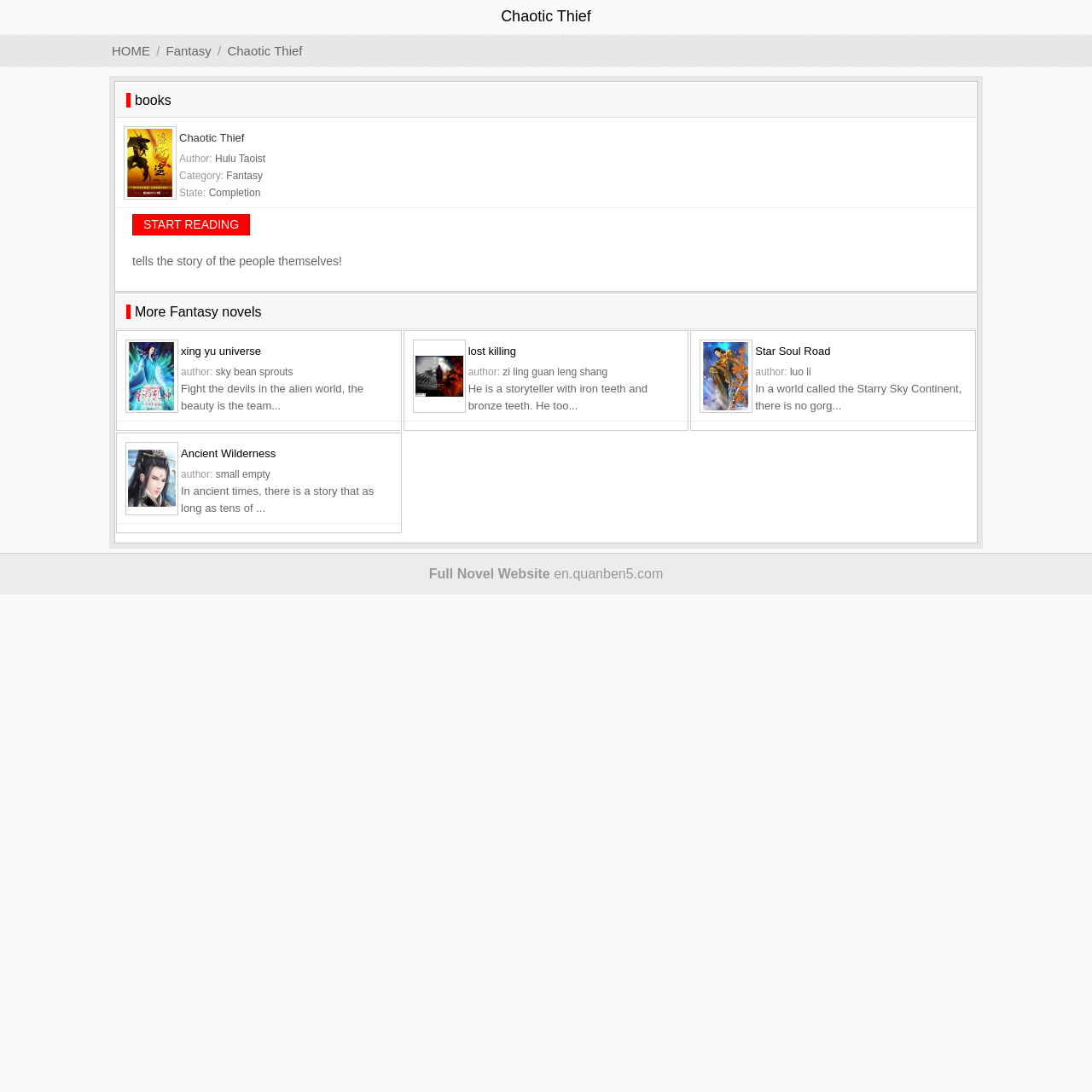Please identify the bounding box coordinates for the region that you need to click to follow this instruction: "Check 'Ancient Wilderness' novel".

[0.166, 0.405, 0.367, 0.427]